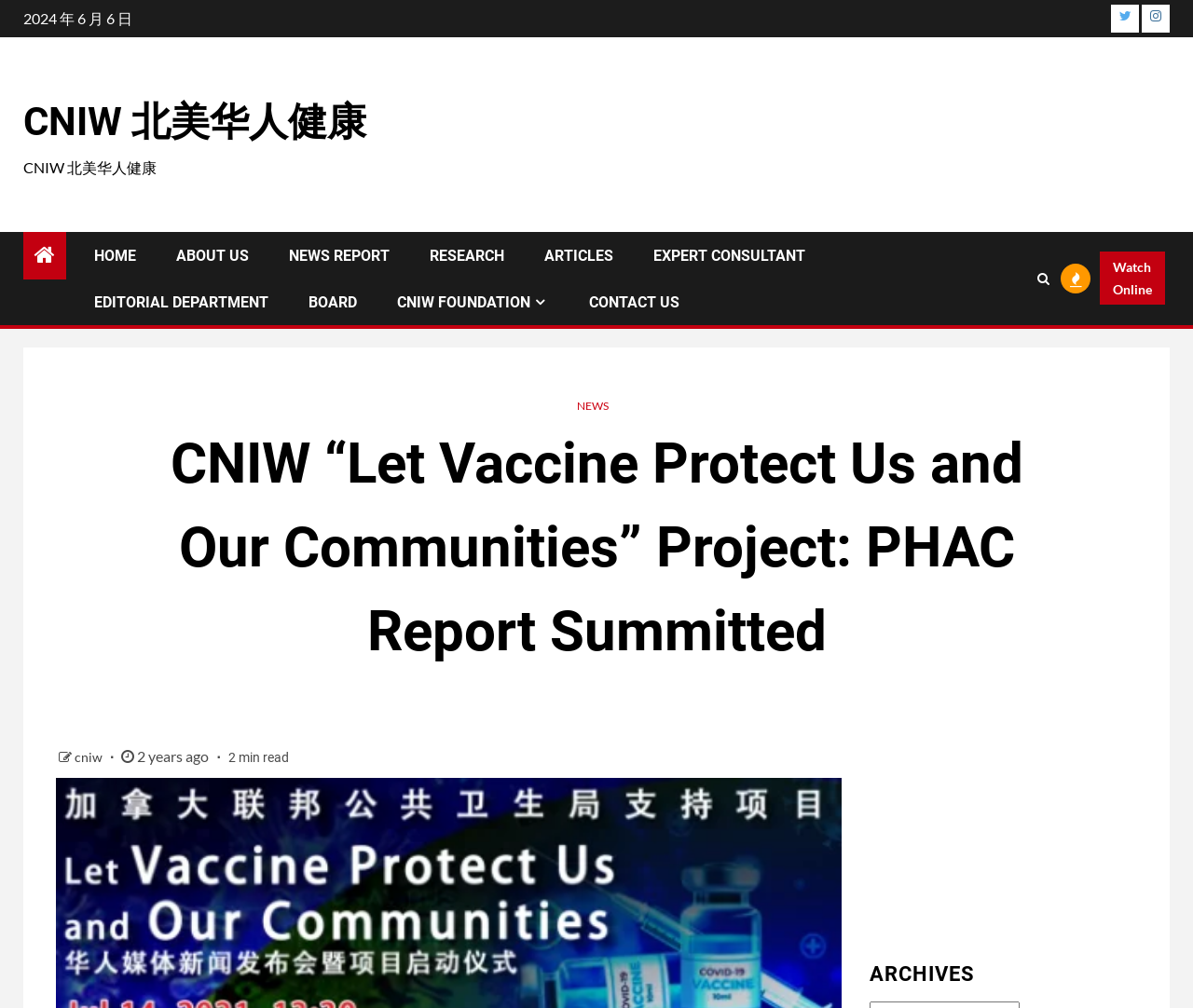What is the last section of the webpage?
Answer with a single word or phrase, using the screenshot for reference.

ARCHIVES